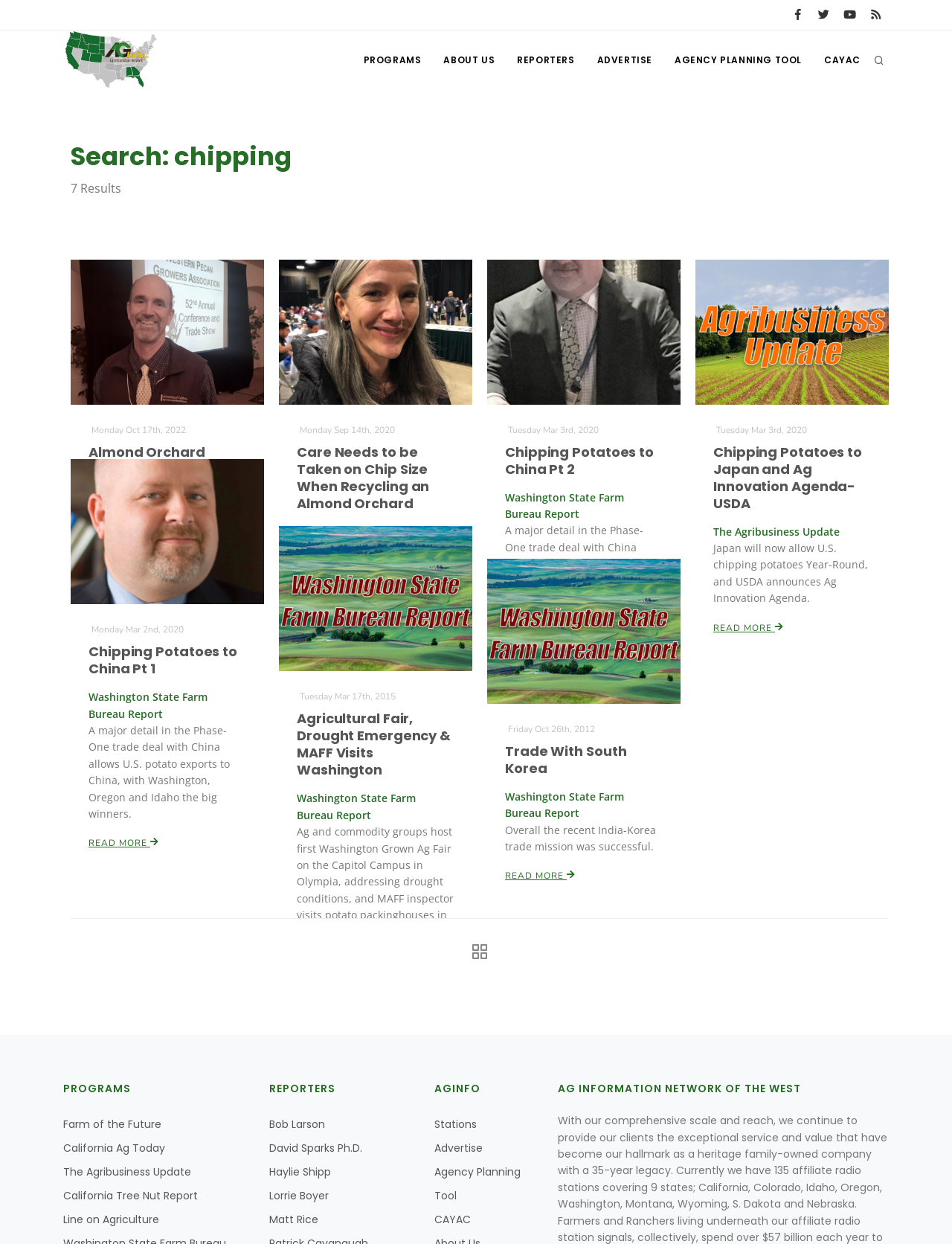What is the date of the article 'Almond Orchard Recycling Trials in Northern California'?
Look at the image and construct a detailed response to the question.

The static text 'Monday Oct 17th, 2022' is displayed below the heading 'Almond Orchard Recycling Trials in Northern California', which indicates the date of the article.